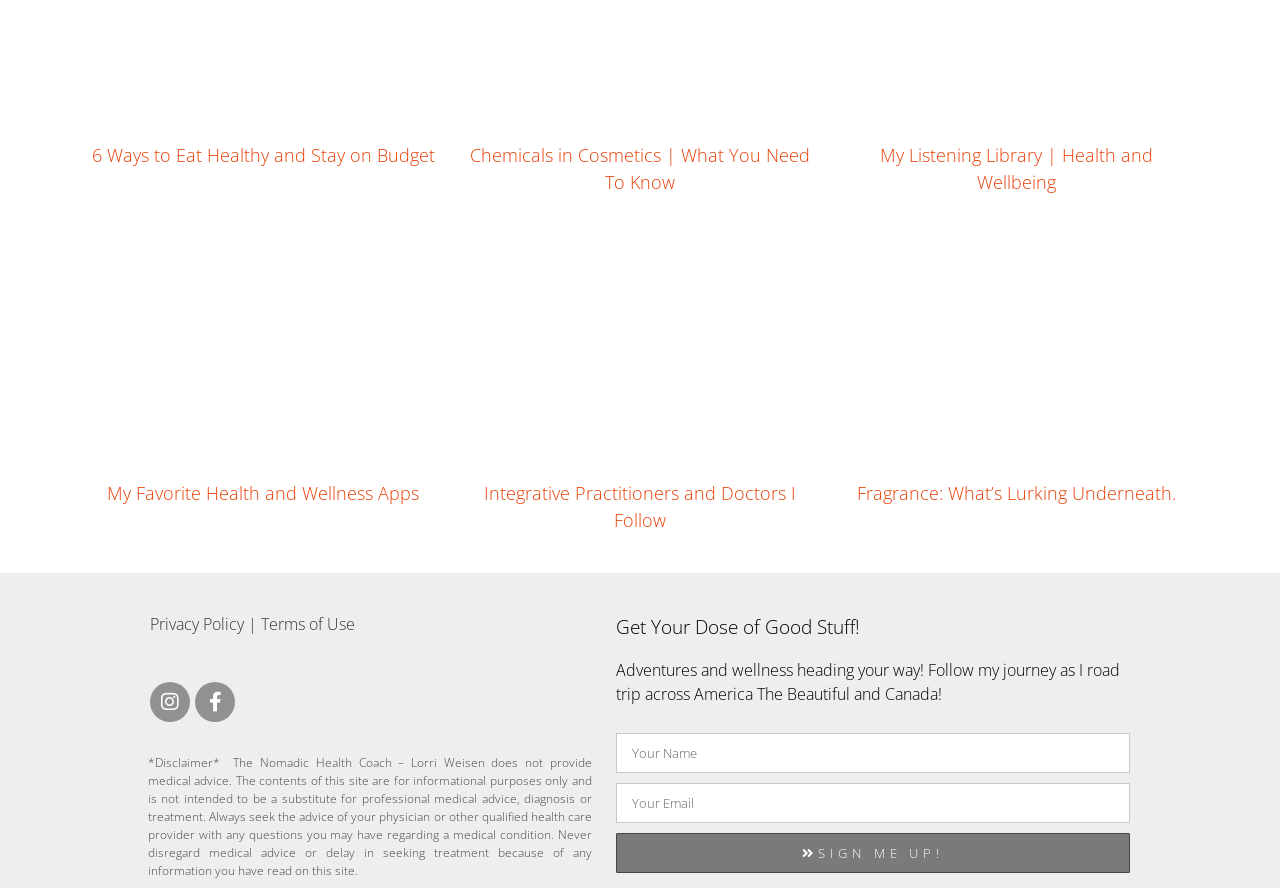Determine the bounding box coordinates for the area that should be clicked to carry out the following instruction: "Follow on Instagram".

[0.117, 0.768, 0.148, 0.813]